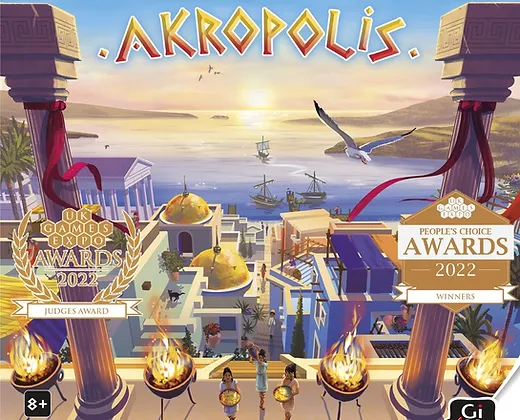What is the background of the ancient city in the artwork?
Identify the answer in the screenshot and reply with a single word or phrase.

Shimmering sea